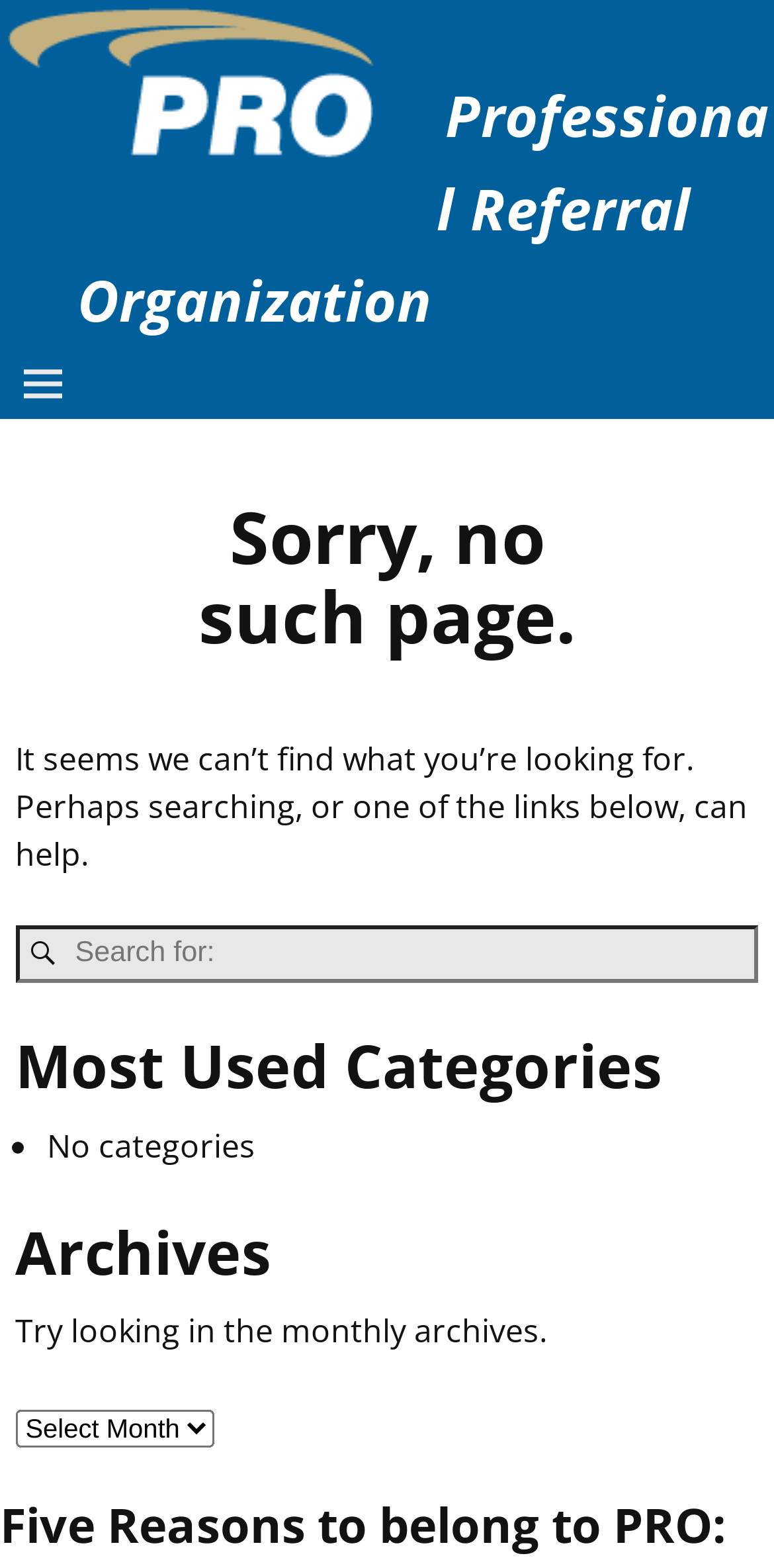How many categories are listed? Examine the screenshot and reply using just one word or a brief phrase.

No categories